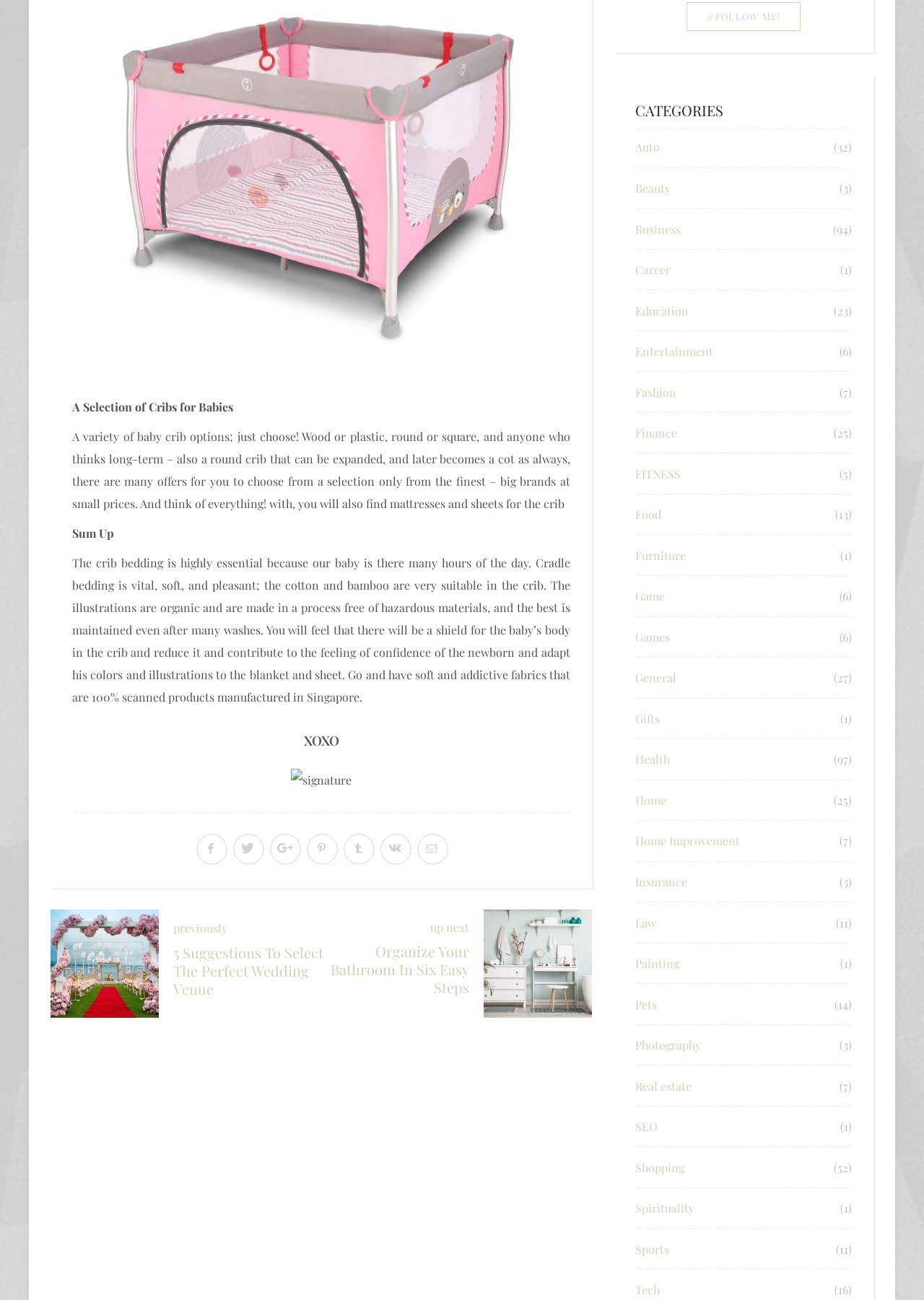What is the purpose of the 'Sum Up' section?
Based on the image, please offer an in-depth response to the question.

The 'Sum Up' section appears to be a summary of the main points discussed on the webpage, likely providing a concise overview of the key takeaways for readers.